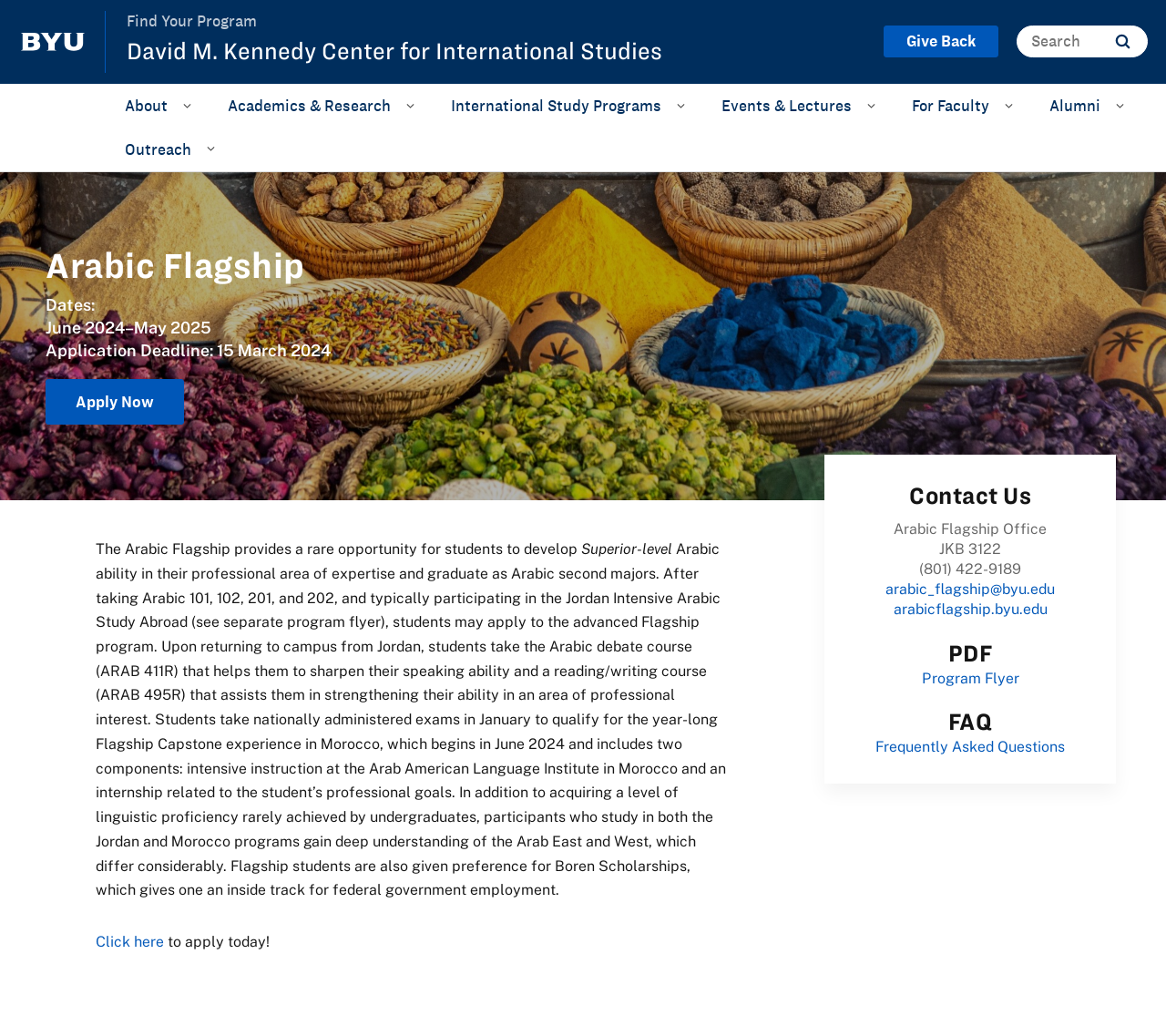Kindly provide the bounding box coordinates of the section you need to click on to fulfill the given instruction: "Find Your Program".

[0.109, 0.012, 0.22, 0.028]